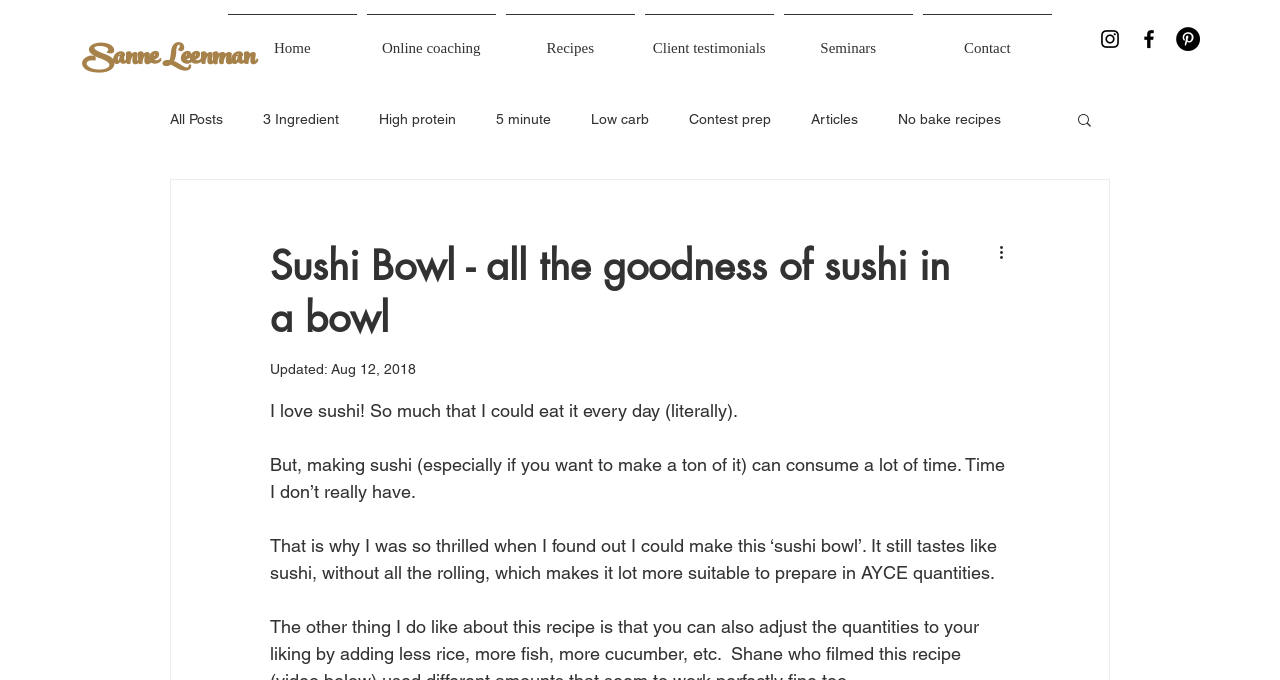What is the author's name?
Can you provide an in-depth and detailed response to the question?

I found the author's name by looking at the link element with the text 'Sanne Leenman' at the top of the webpage, which is likely to be the author's name.